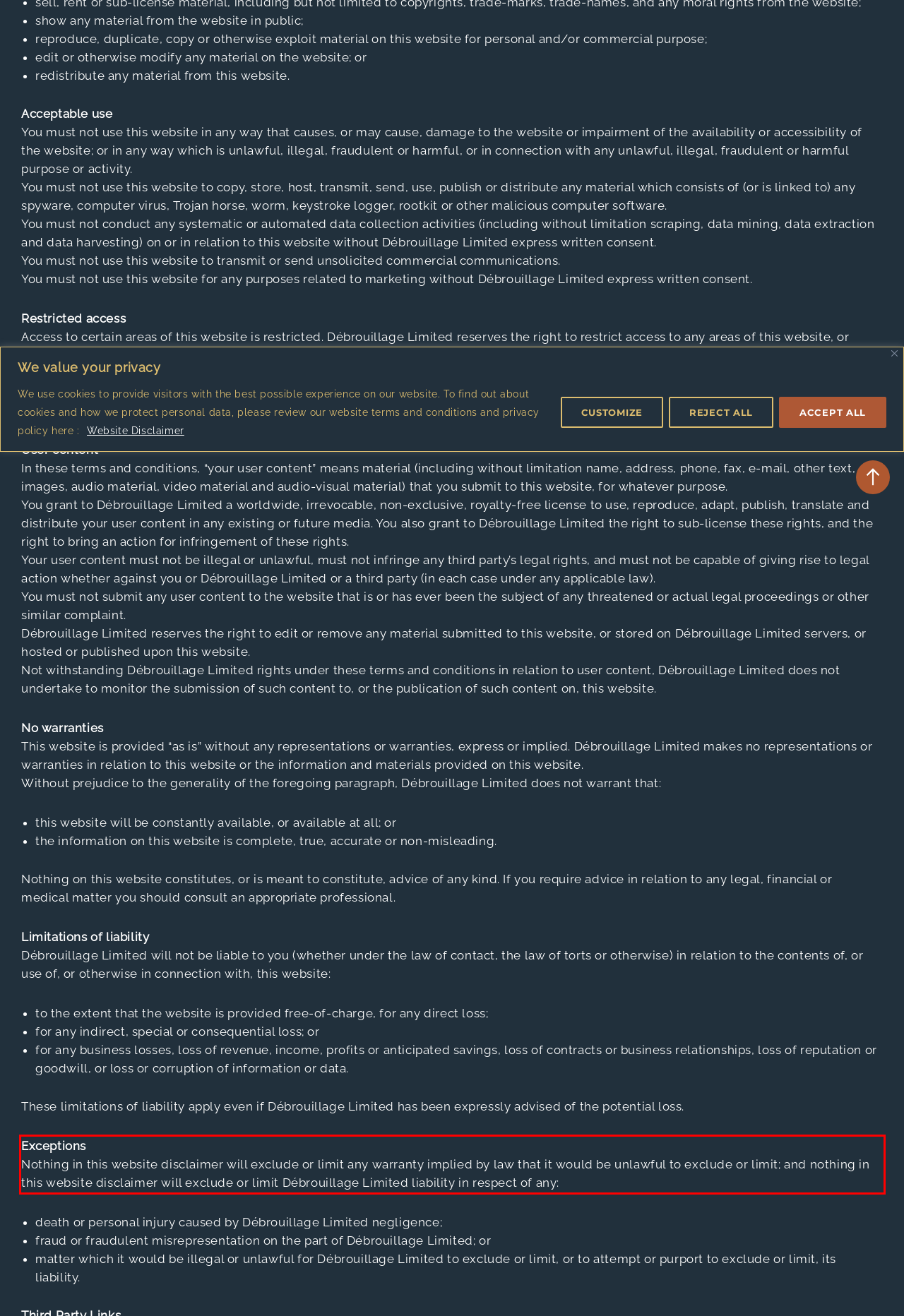Given a screenshot of a webpage with a red bounding box, extract the text content from the UI element inside the red bounding box.

Exceptions Nothing in this website disclaimer will exclude or limit any warranty implied by law that it would be unlawful to exclude or limit; and nothing in this website disclaimer will exclude or limit Débrouillage Limited liability in respect of any: